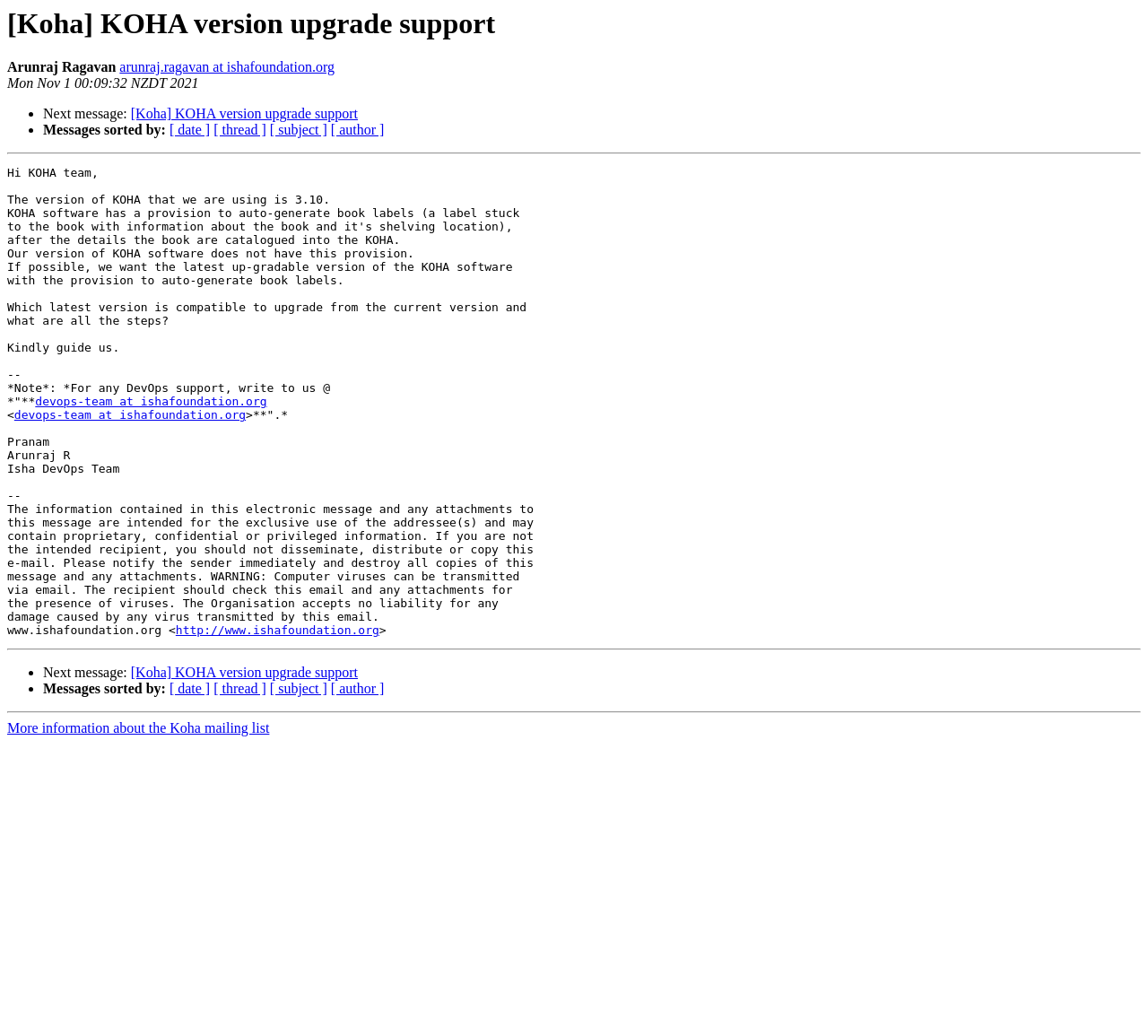Please identify the bounding box coordinates of the clickable area that will allow you to execute the instruction: "Click on the link to reply to the message".

[0.114, 0.103, 0.312, 0.117]